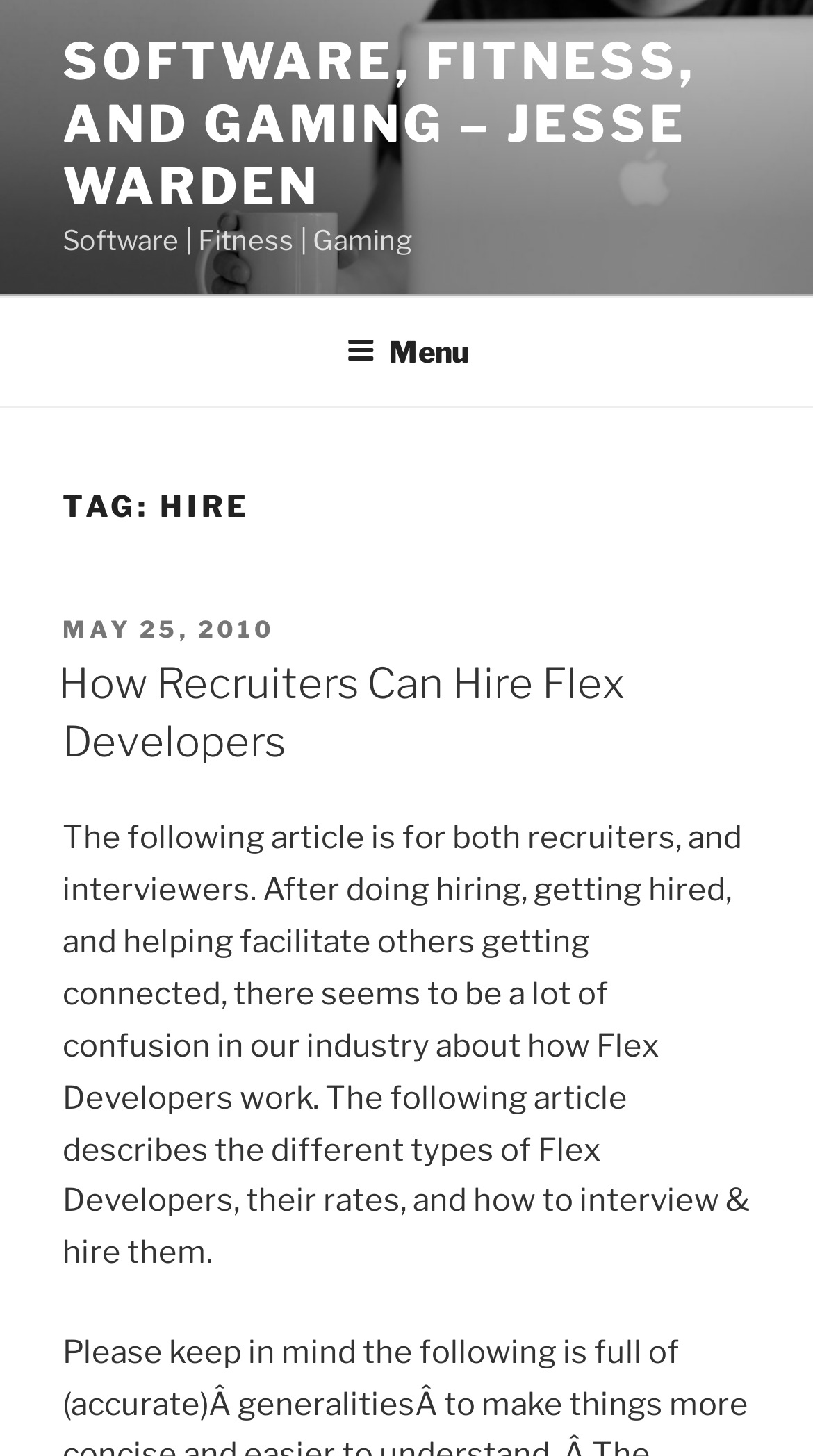Please provide the bounding box coordinates for the UI element as described: "Menu". The coordinates must be four floats between 0 and 1, represented as [left, top, right, bottom].

[0.388, 0.206, 0.612, 0.276]